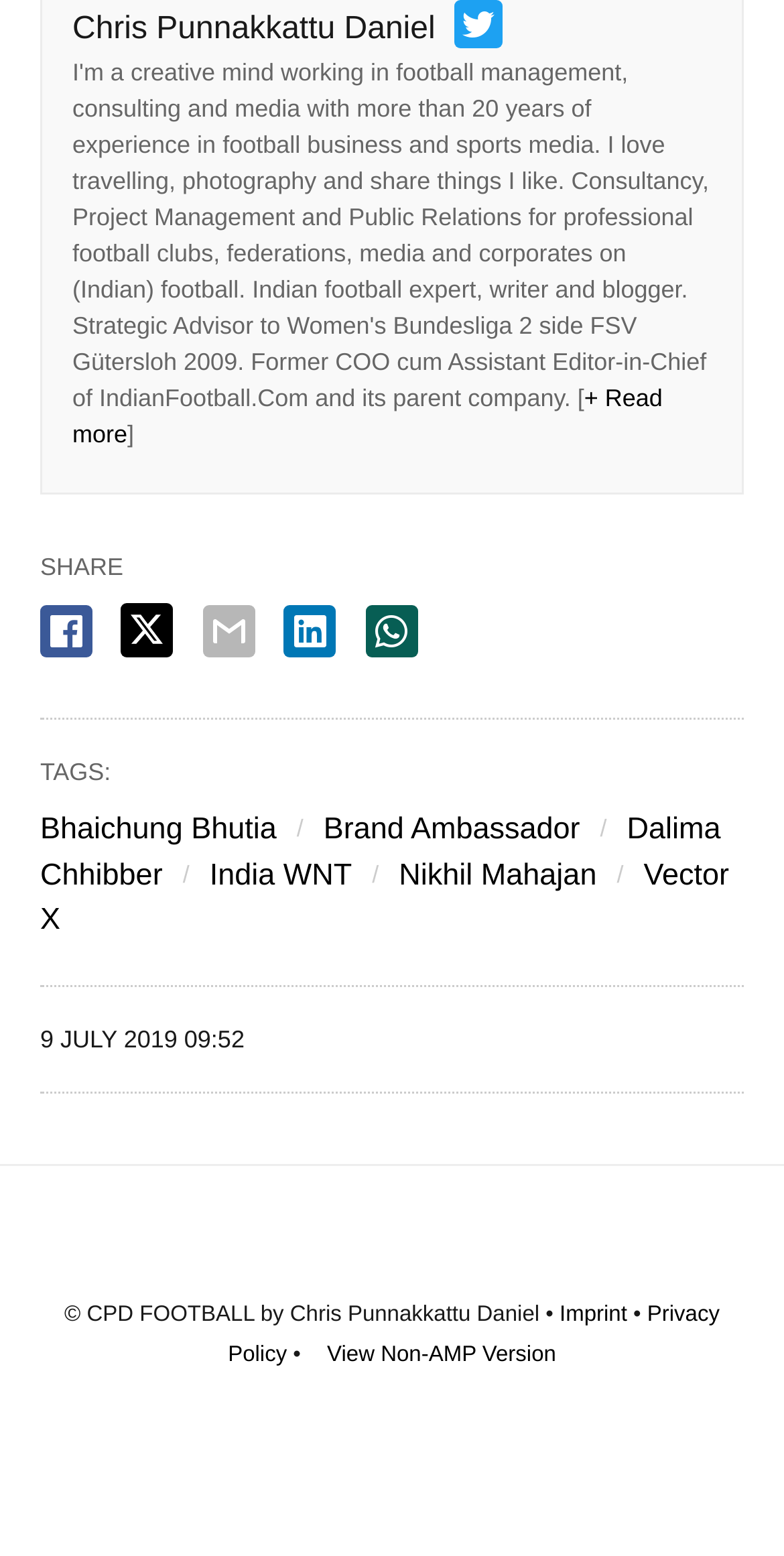Provide the bounding box coordinates of the area you need to click to execute the following instruction: "Convert BOOK OF MEME to euro".

None